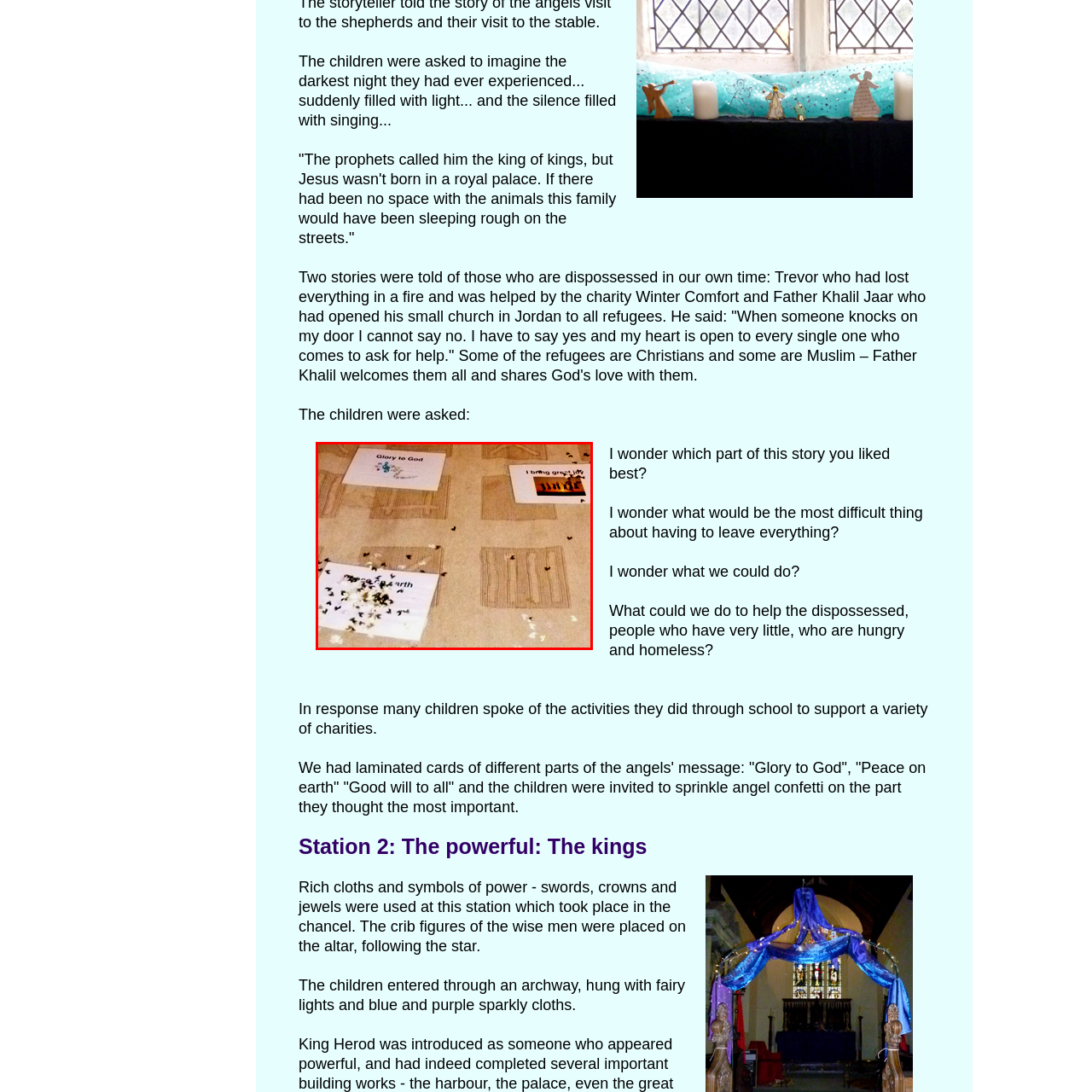What is the theme of the interactive program?
Focus on the red bounded area in the image and respond to the question with a concise word or phrase.

Hope and goodwill